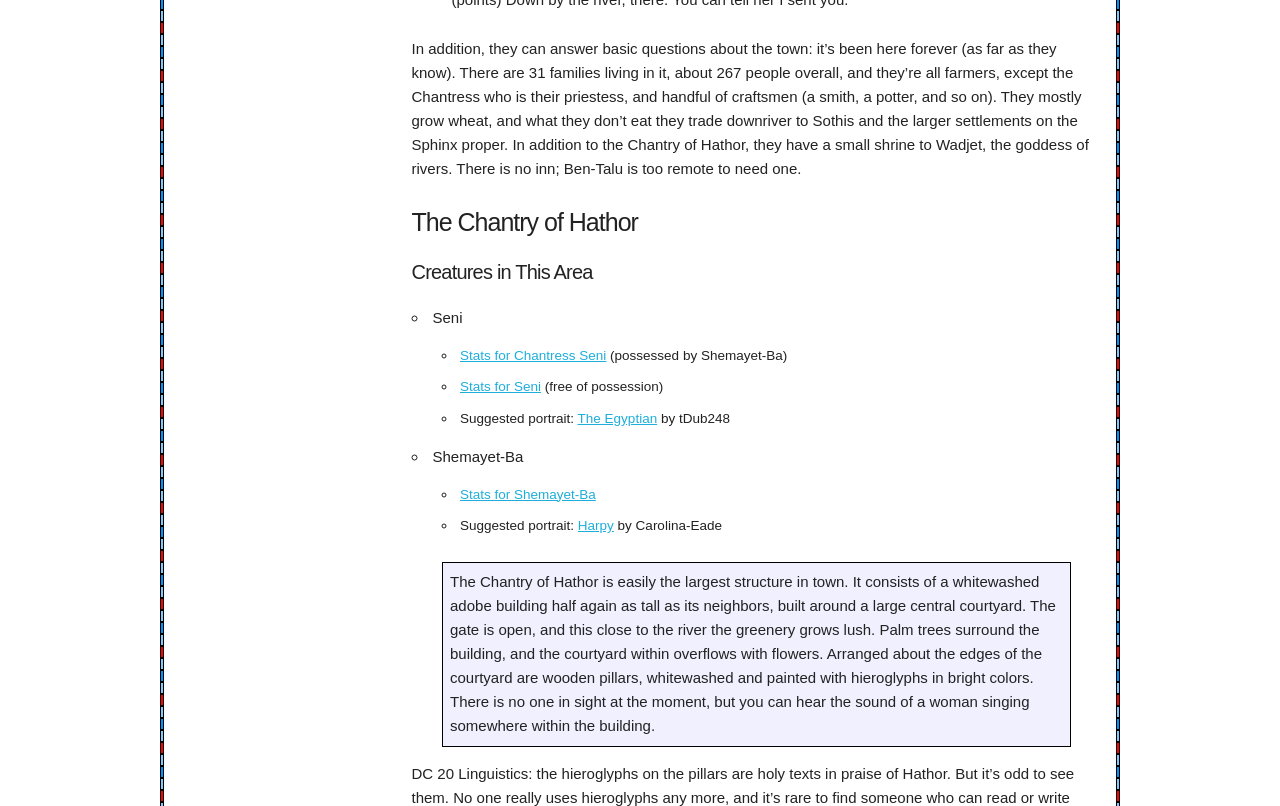What is the main structure in the Chantry of Hathor?
Please provide a detailed answer to the question.

The answer can be found in the blockquote text 'The Chantry of Hathor is easily the largest structure in town. It consists of a whitewashed adobe building half again as tall as its neighbors, built around a large central courtyard.' which describes the main structure of the Chantry of Hathor.